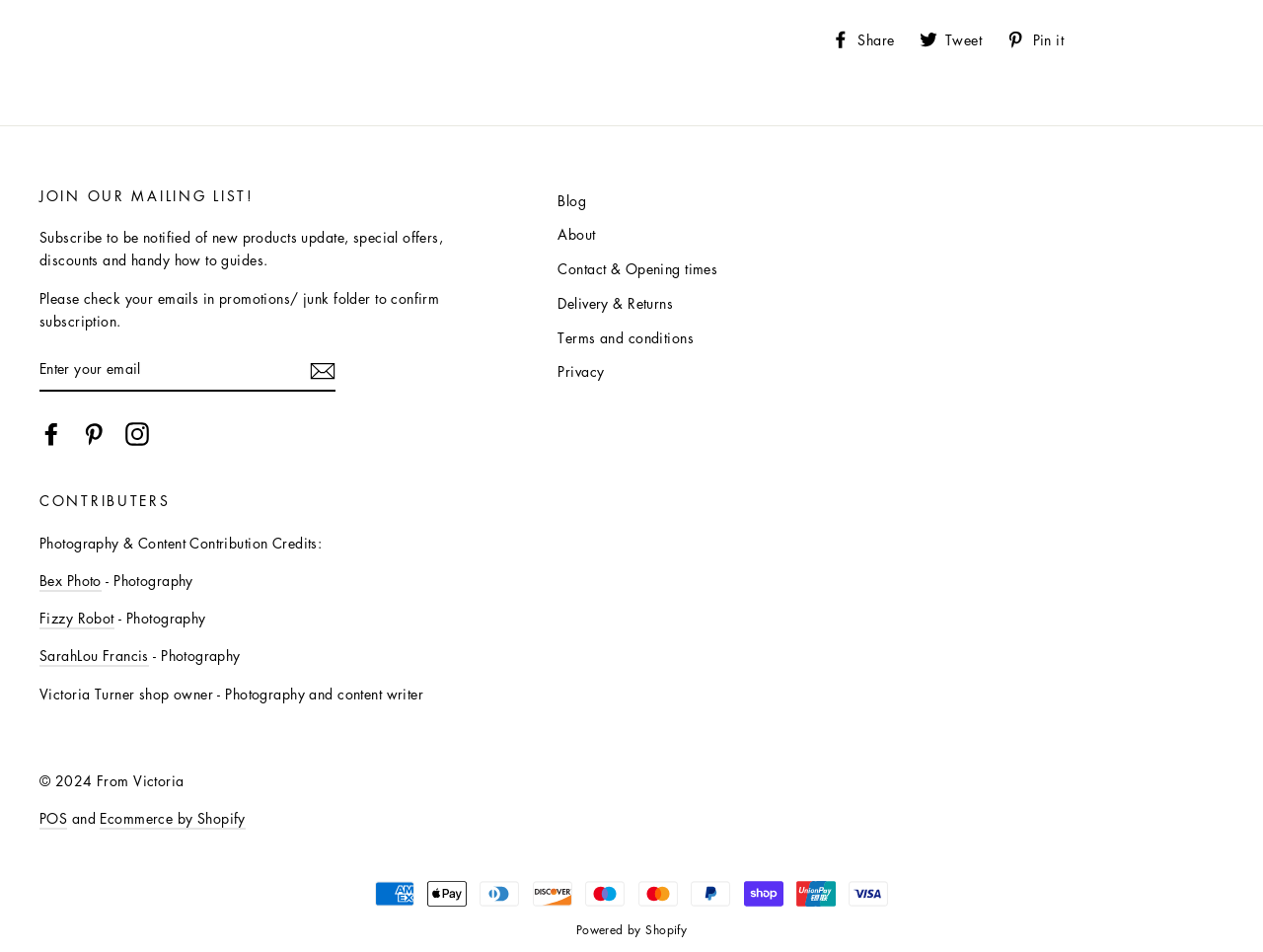Can you give a detailed response to the following question using the information from the image? What is the name of the shop owner?

According to the static text 'Victoria Turner shop owner - Photography and content writer' on the webpage, the name of the shop owner is Victoria Turner.